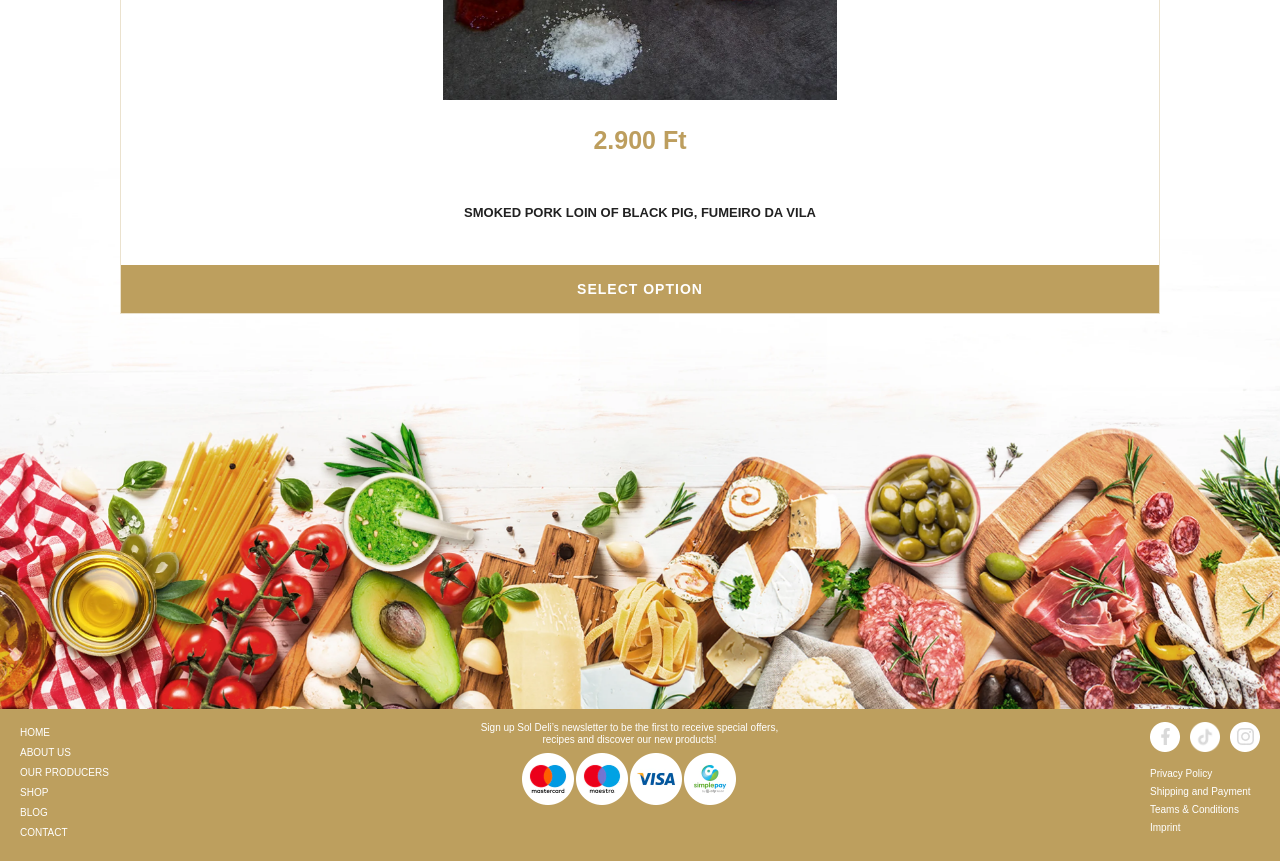Please find the bounding box coordinates of the element that you should click to achieve the following instruction: "Select an option". The coordinates should be presented as four float numbers between 0 and 1: [left, top, right, bottom].

[0.095, 0.307, 0.905, 0.363]